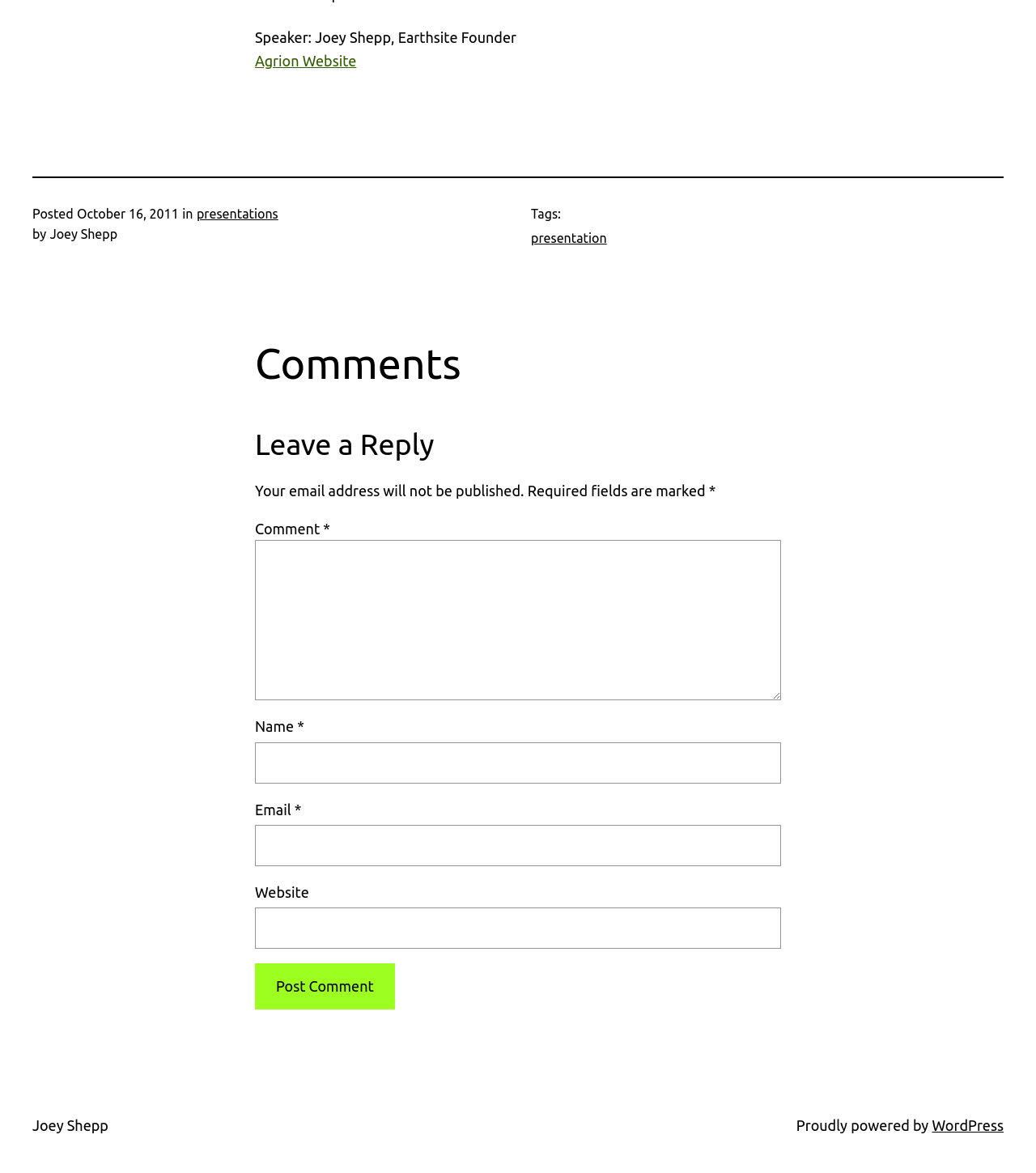Please answer the following question using a single word or phrase: 
What is the date of the presentation?

October 16, 2011